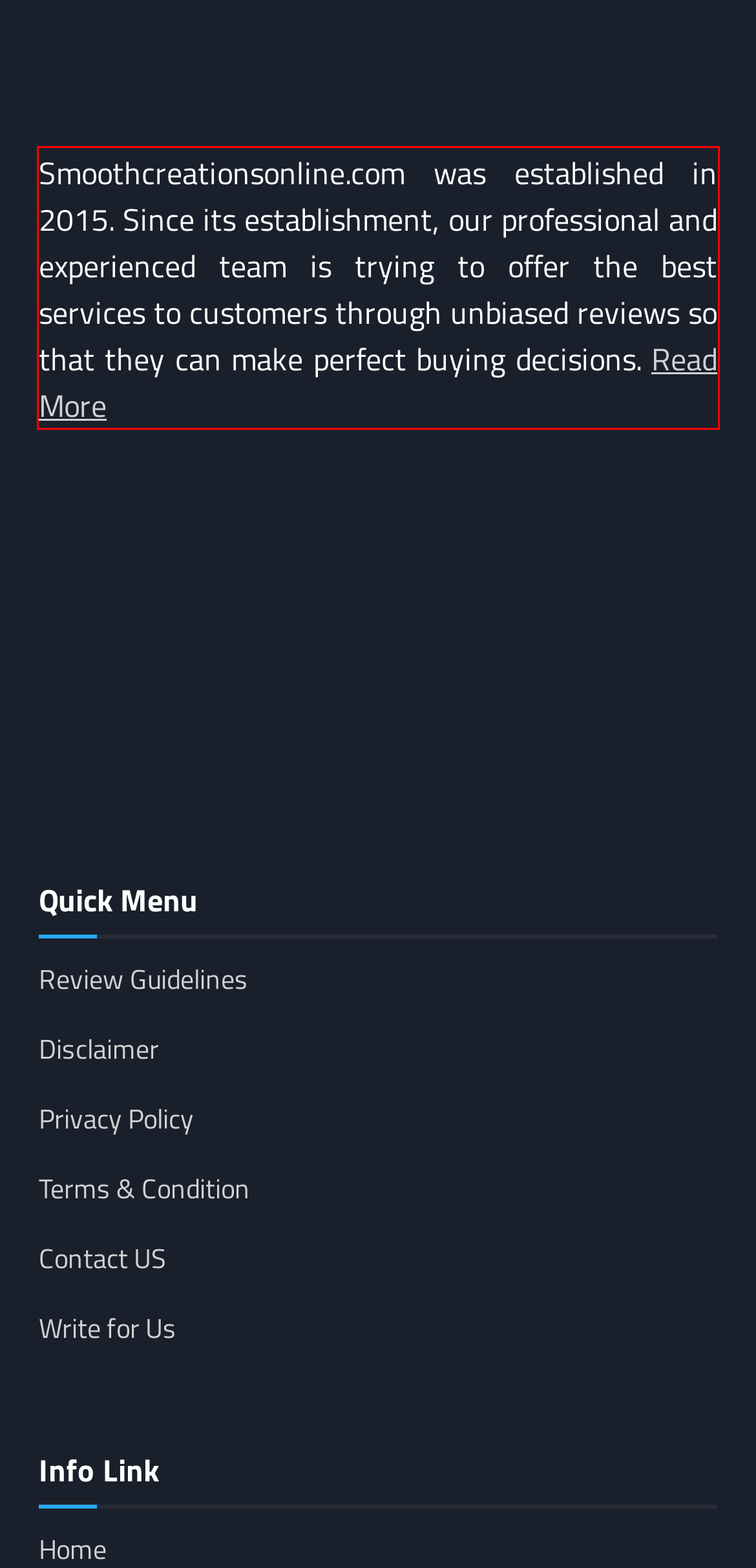Locate the red bounding box in the provided webpage screenshot and use OCR to determine the text content inside it.

Smoothcreationsonline.com was established in 2015. Since its establishment, our professional and experienced team is trying to offer the best services to customers through unbiased reviews so that they can make perfect buying decisions. Read More